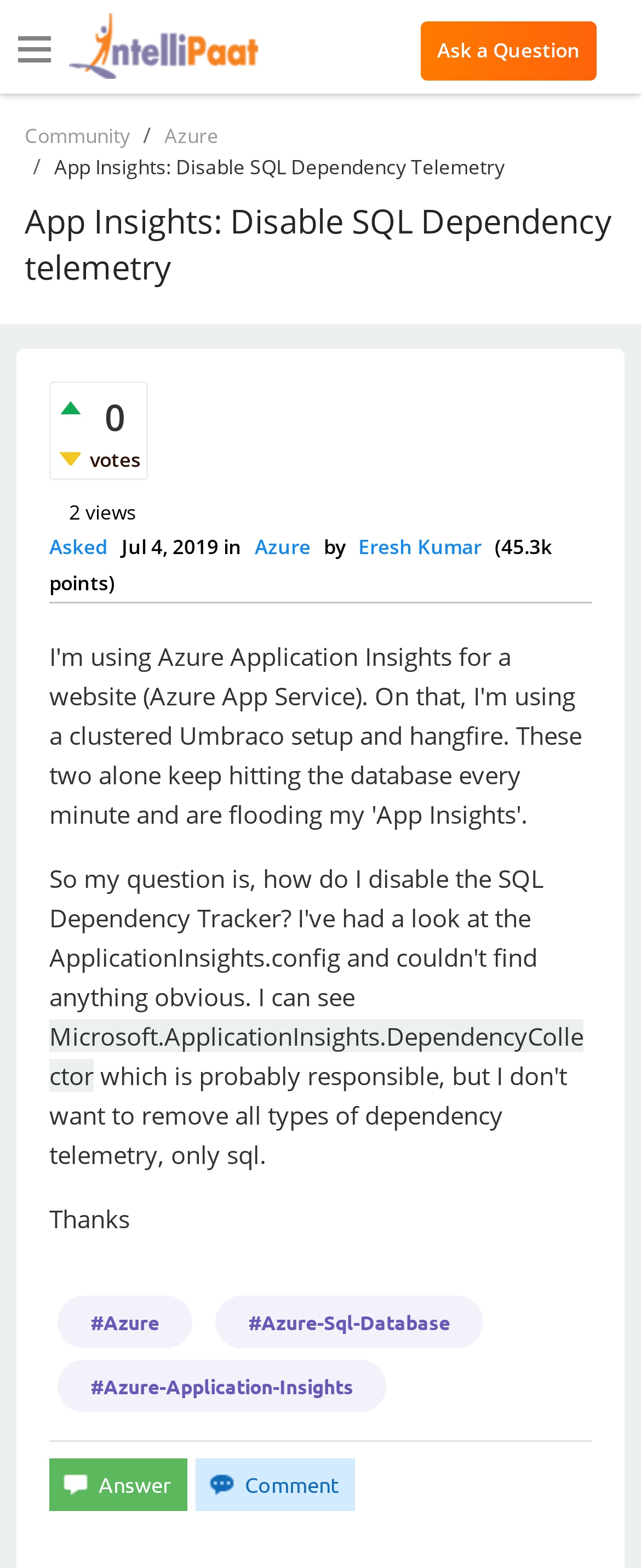Please identify the bounding box coordinates of the element on the webpage that should be clicked to follow this instruction: "Click on the 'Answer' button". The bounding box coordinates should be given as four float numbers between 0 and 1, formatted as [left, top, right, bottom].

[0.077, 0.93, 0.292, 0.964]